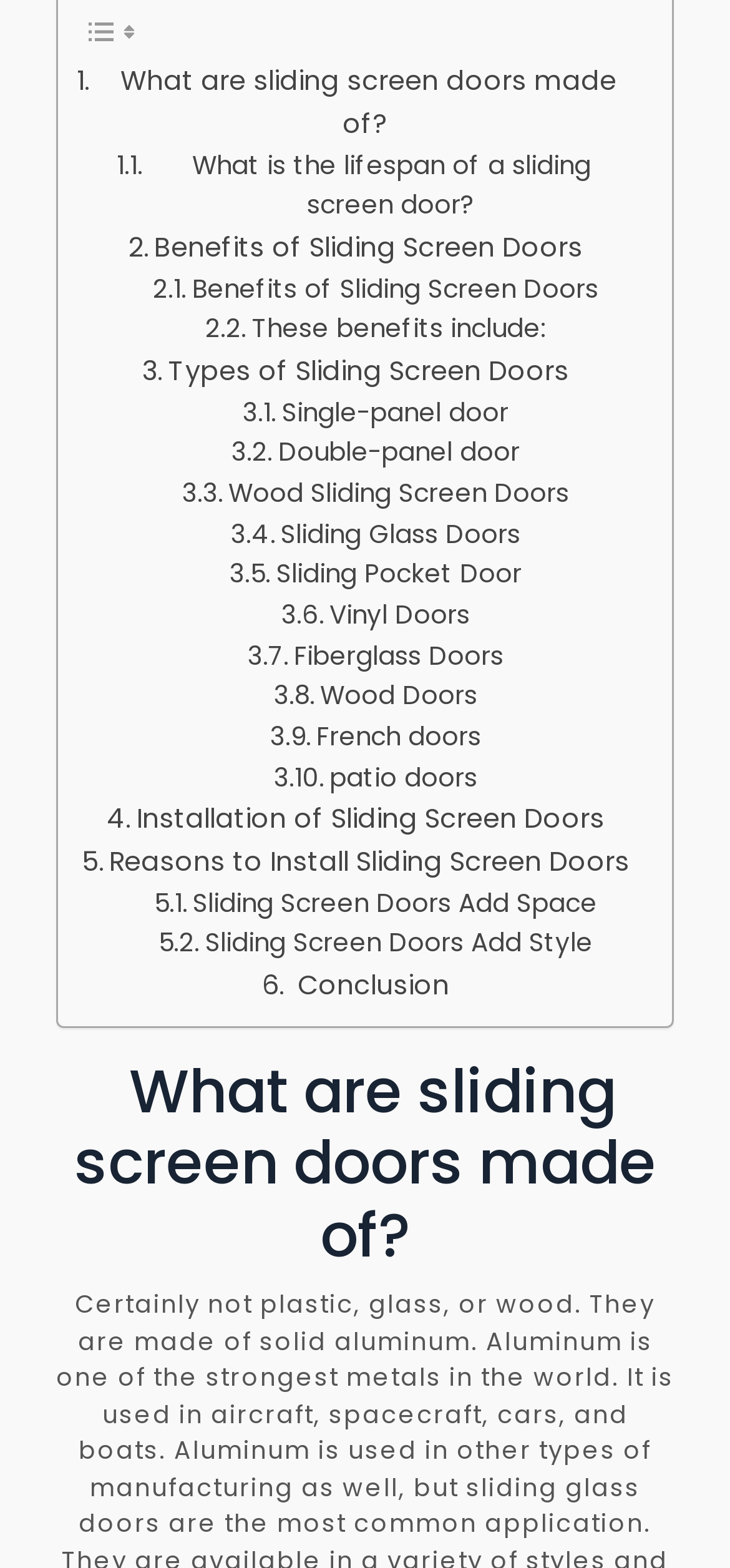What are the types of sliding screen doors?
Use the image to give a comprehensive and detailed response to the question.

By examining the links on the webpage, I found that there are several types of sliding screen doors mentioned, including Single-panel door, Double-panel door, Wood Sliding Screen Doors, Sliding Glass Doors, Sliding Pocket Door, Vinyl Doors, Fiberglass Doors, Wood Doors, French doors, and patio doors.